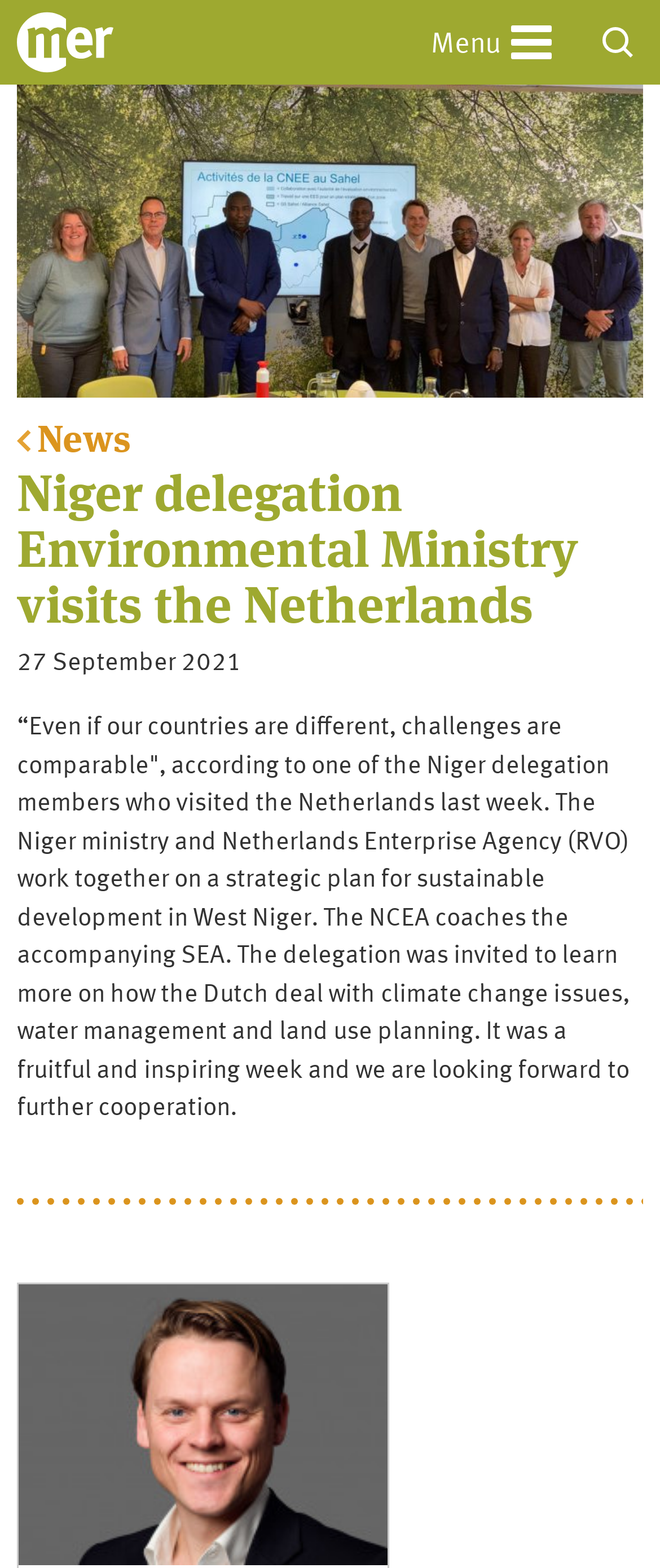What is the date of the news article?
Look at the image and construct a detailed response to the question.

I found the date of the news article, which is '27 September 2021', mentioned in the text below the heading.